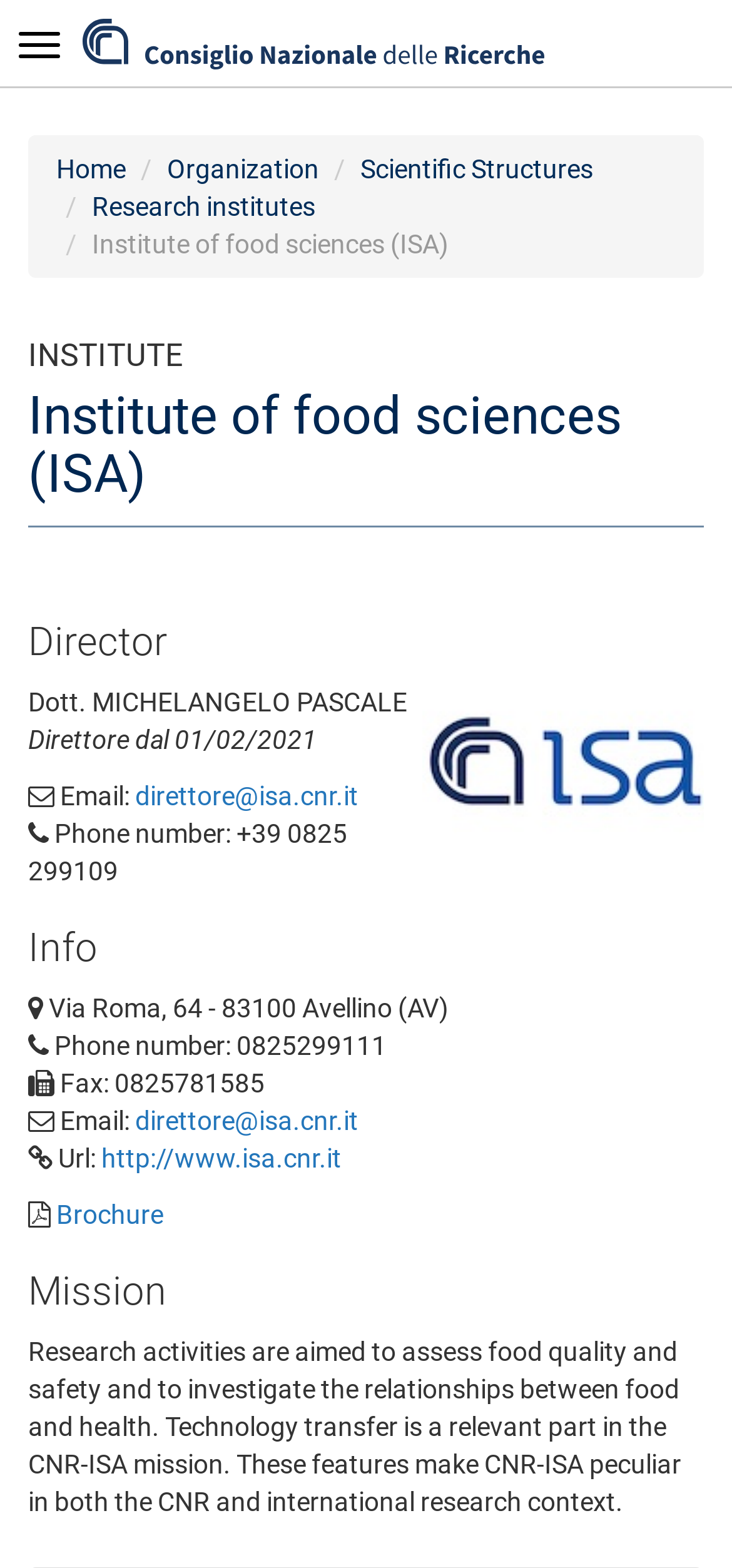Could you determine the bounding box coordinates of the clickable element to complete the instruction: "Follow on Facebook"? Provide the coordinates as four float numbers between 0 and 1, i.e., [left, top, right, bottom].

None